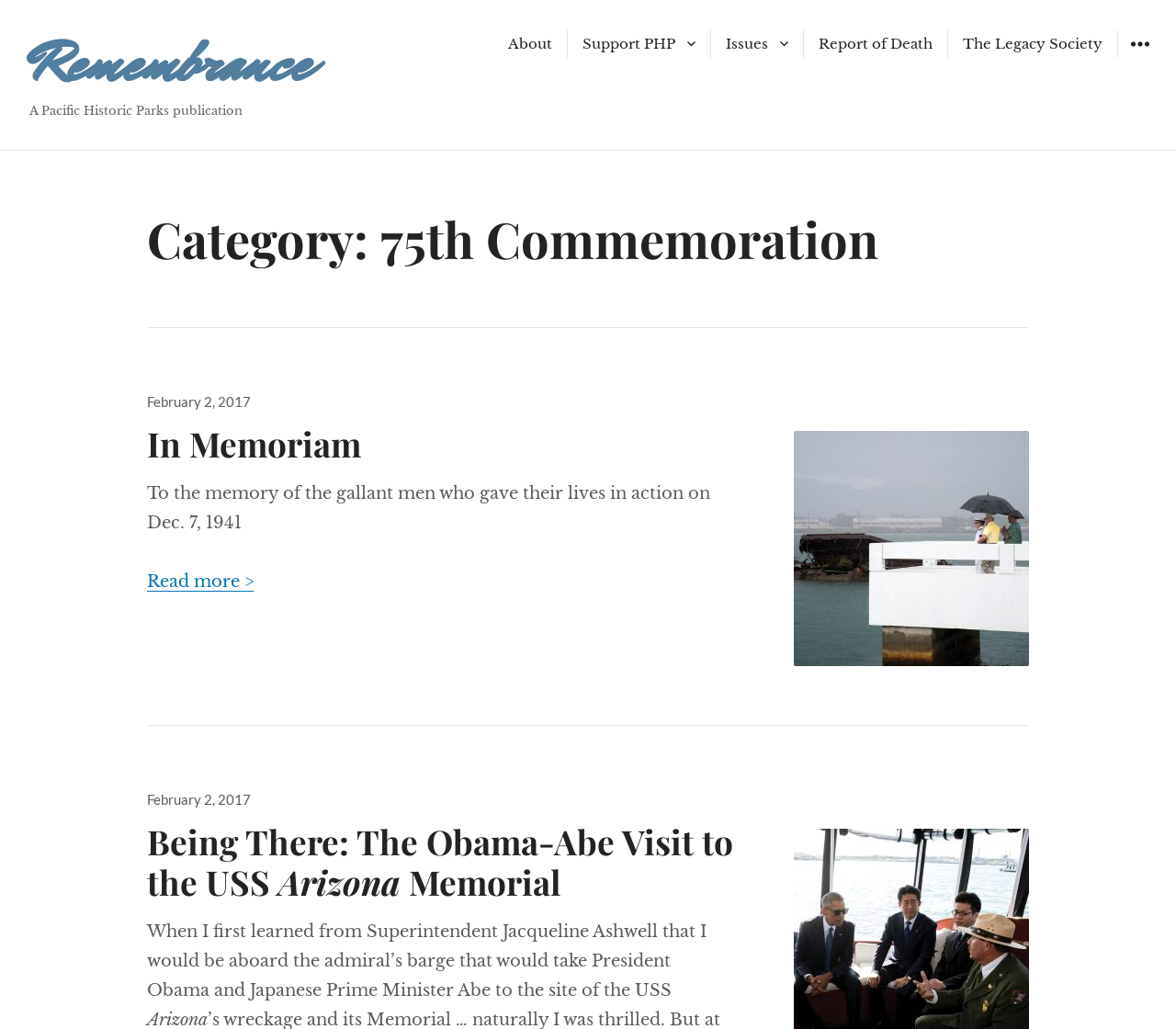Specify the bounding box coordinates of the area that needs to be clicked to achieve the following instruction: "View the 'Summer 2017' issue".

[0.605, 0.065, 0.792, 0.108]